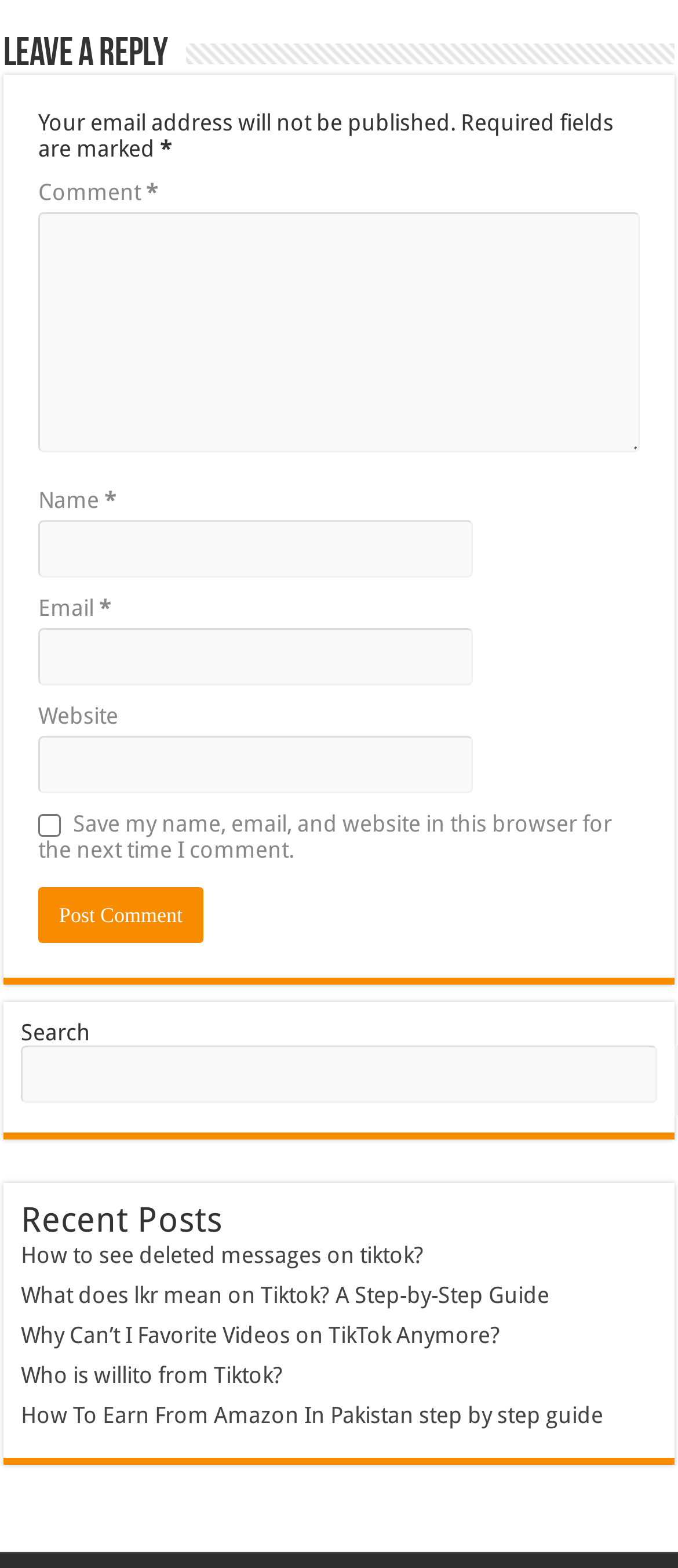Determine the bounding box coordinates of the section I need to click to execute the following instruction: "Read recent posts". Provide the coordinates as four float numbers between 0 and 1, i.e., [left, top, right, bottom].

[0.031, 0.792, 0.626, 0.808]